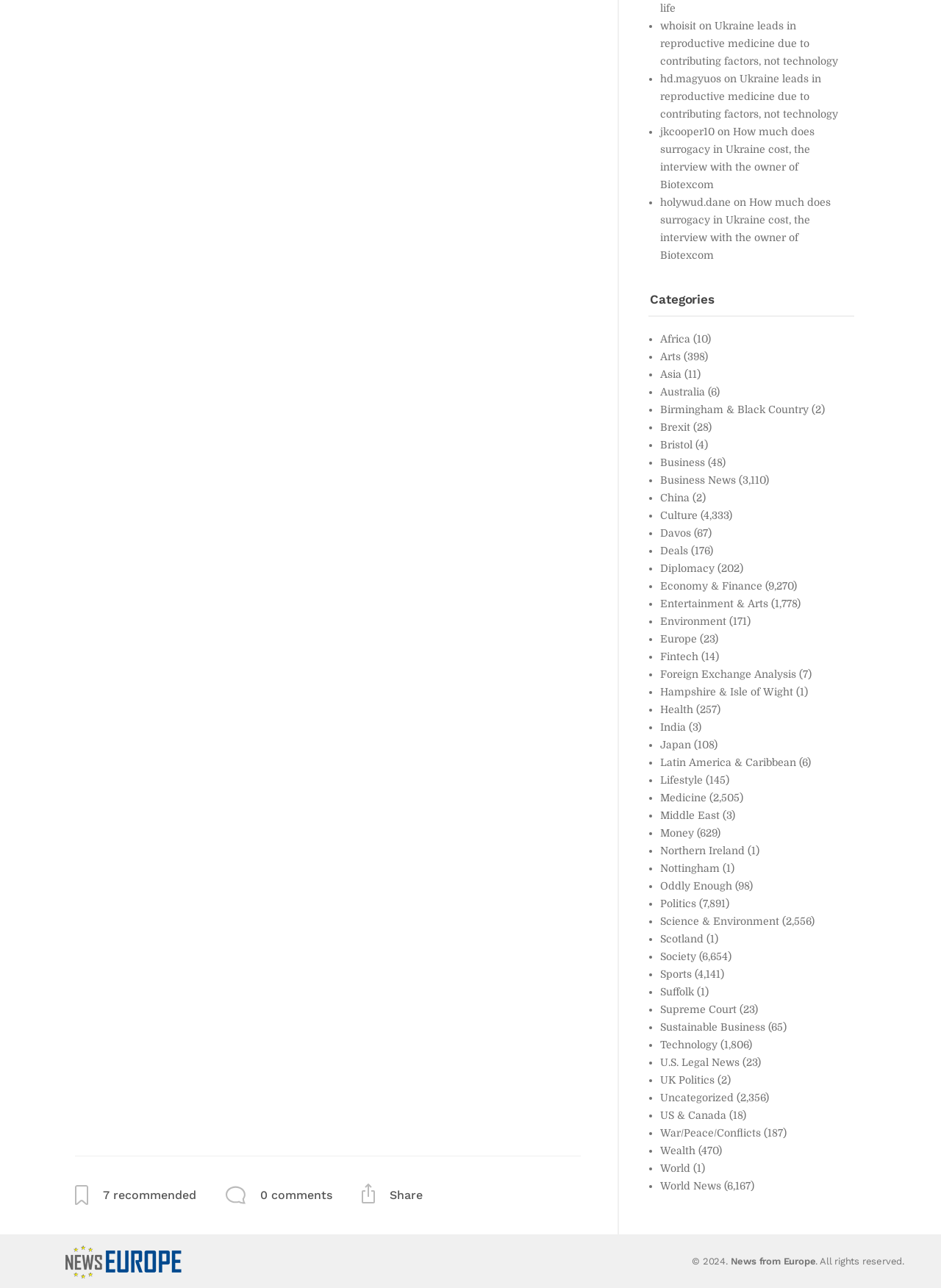Pinpoint the bounding box coordinates for the area that should be clicked to perform the following instruction: "Click on the 'Share' button".

[0.414, 0.776, 0.449, 0.787]